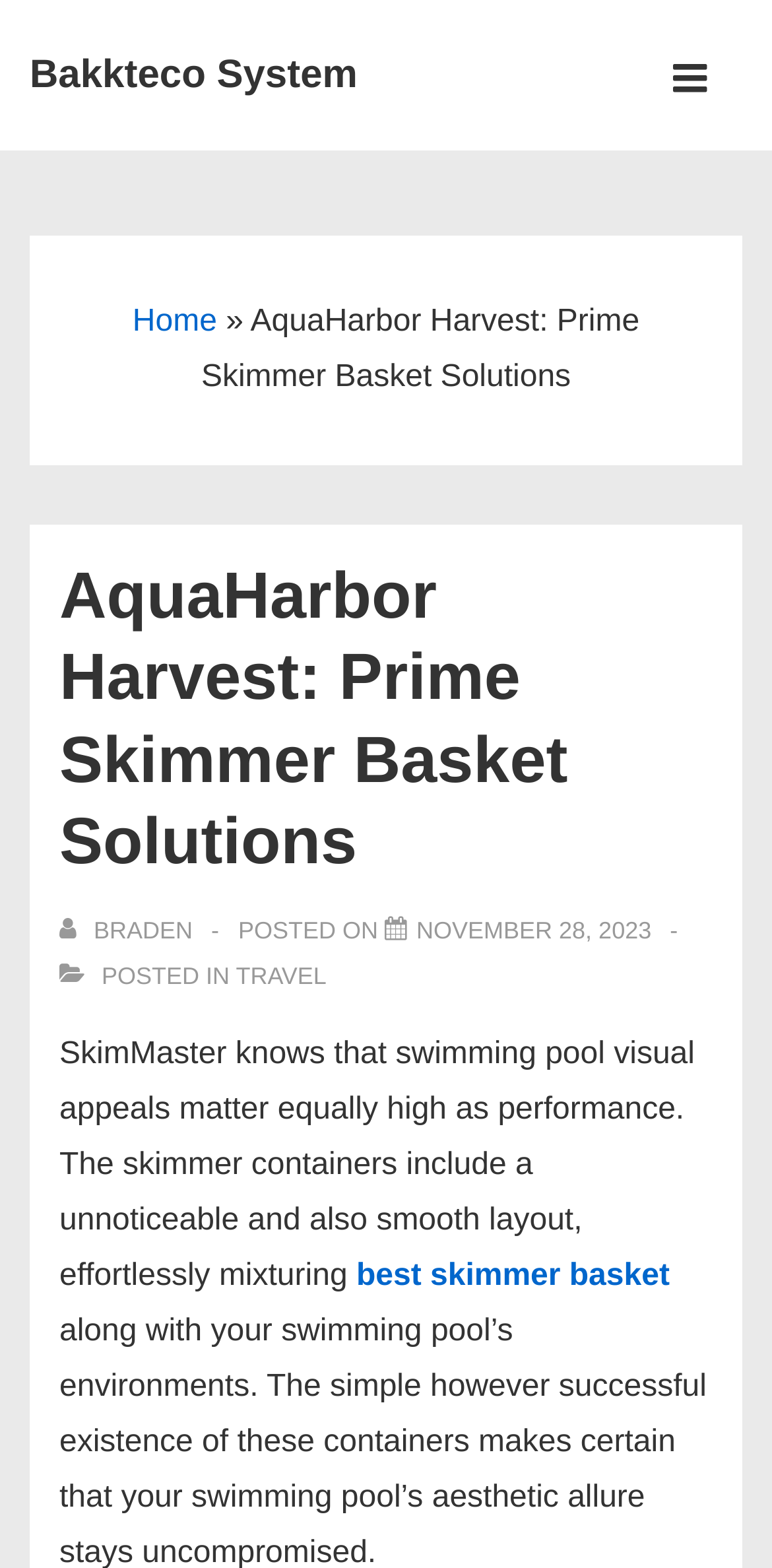What is the name of the system?
Provide a detailed and extensive answer to the question.

I found the answer by looking at the link element with the text 'Bakkteco System' which is a child of the root element.